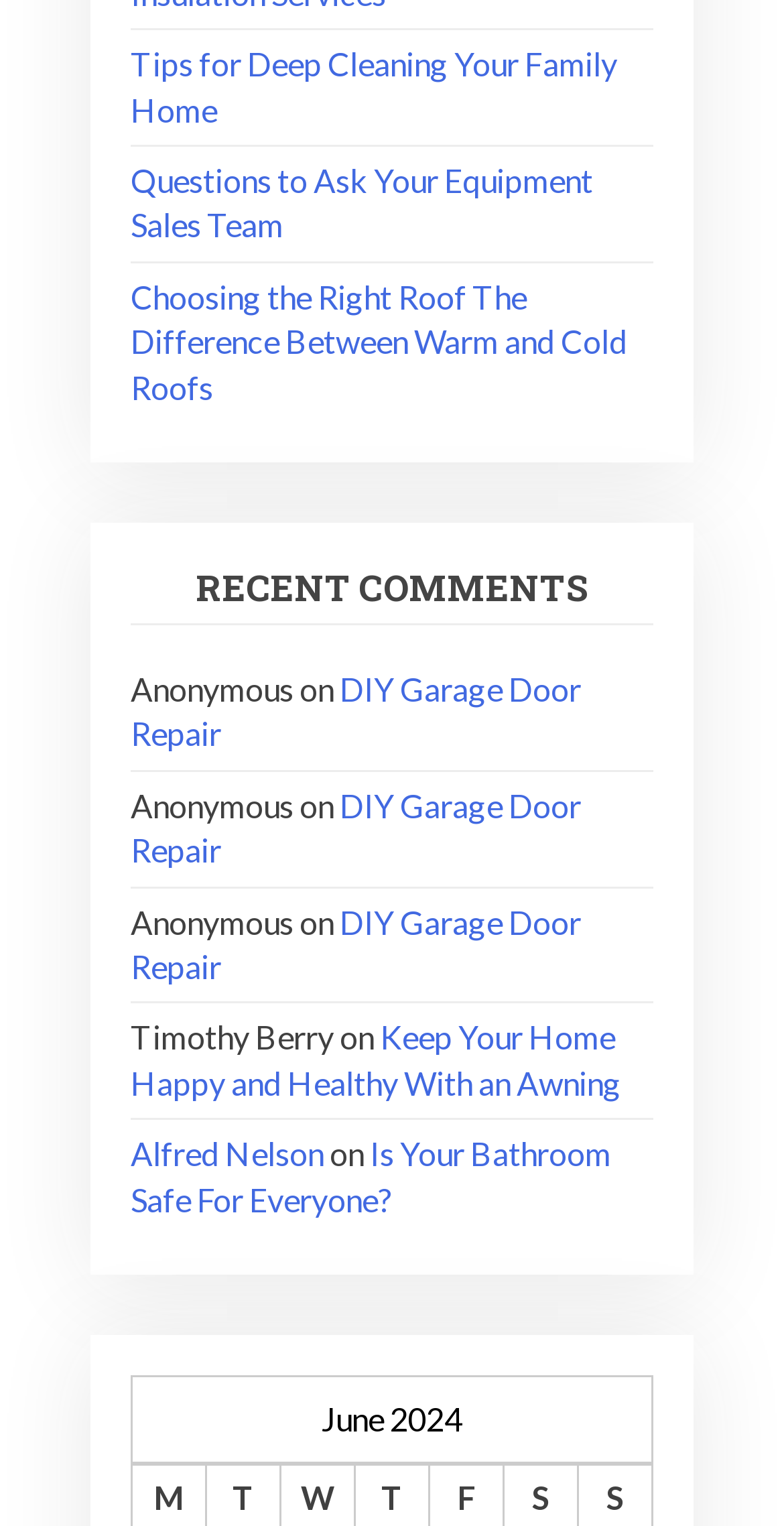Using the provided element description, identify the bounding box coordinates as (top-left x, top-left y, bottom-right x, bottom-right y). Ensure all values are between 0 and 1. Description: DIY Garage Door Repair

[0.167, 0.439, 0.741, 0.493]